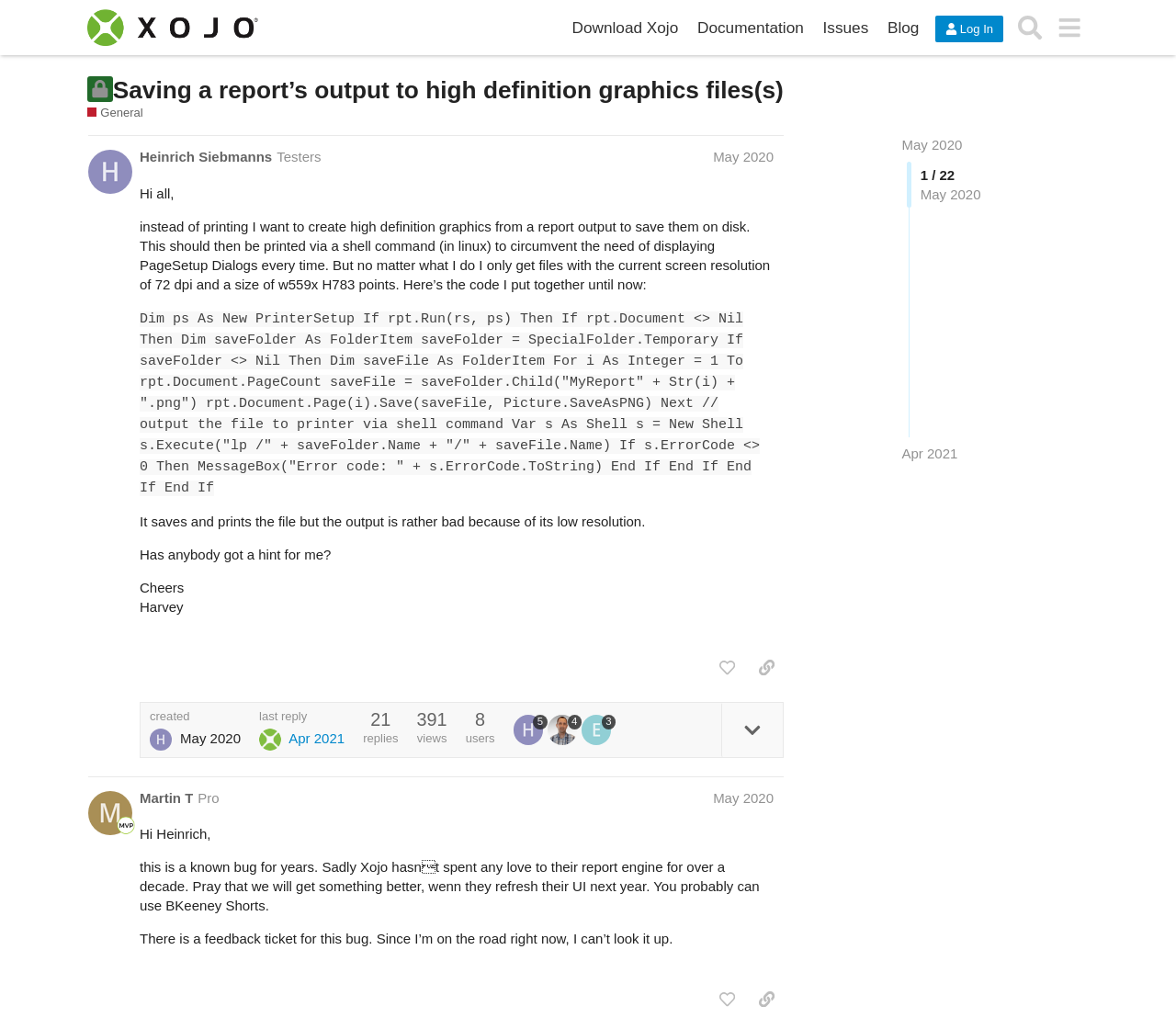Please identify the primary heading of the webpage and give its text content.

Saving a report’s output to high definition graphics files(s)